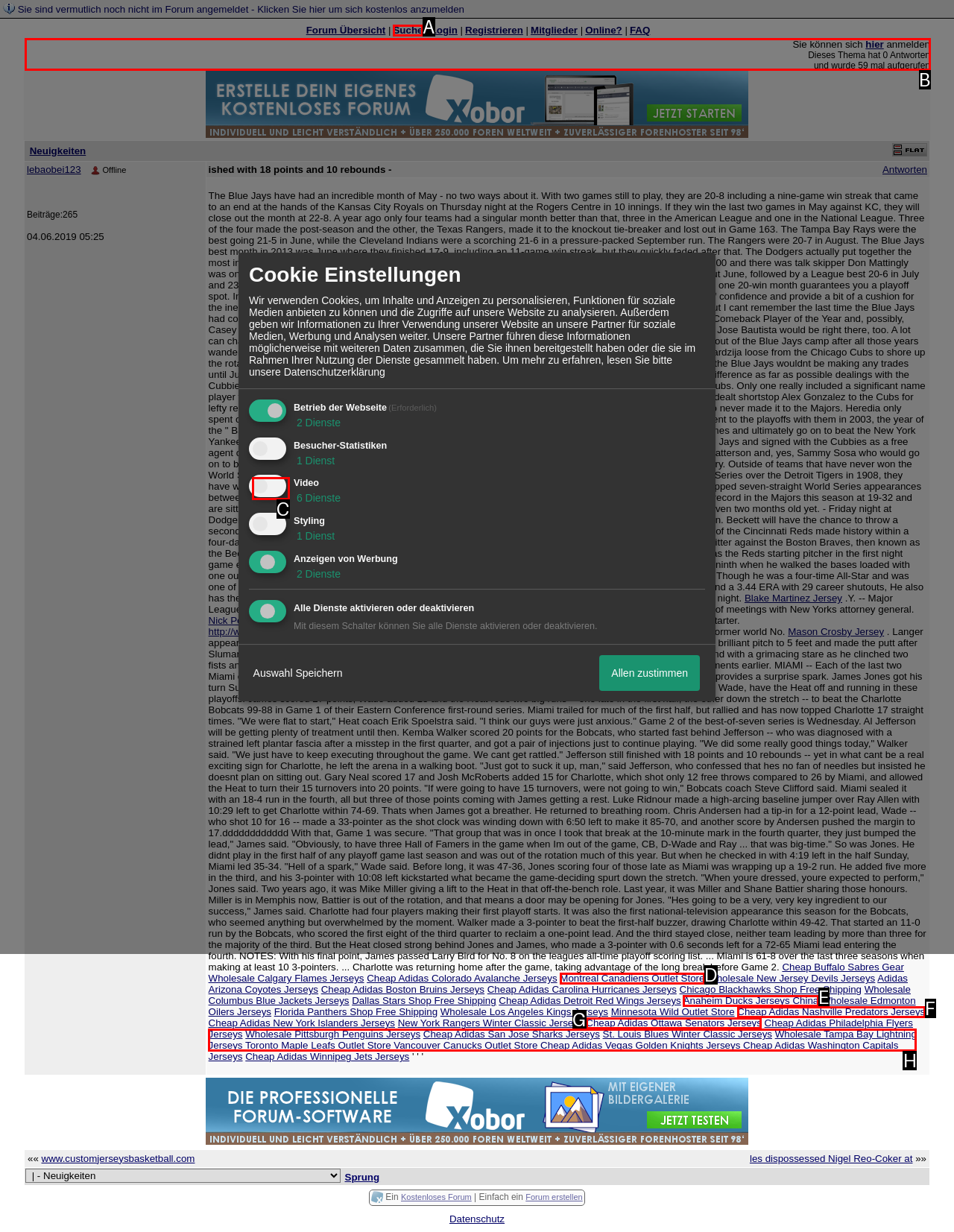Identify the letter of the UI element I need to click to carry out the following instruction: Read the latest news

B